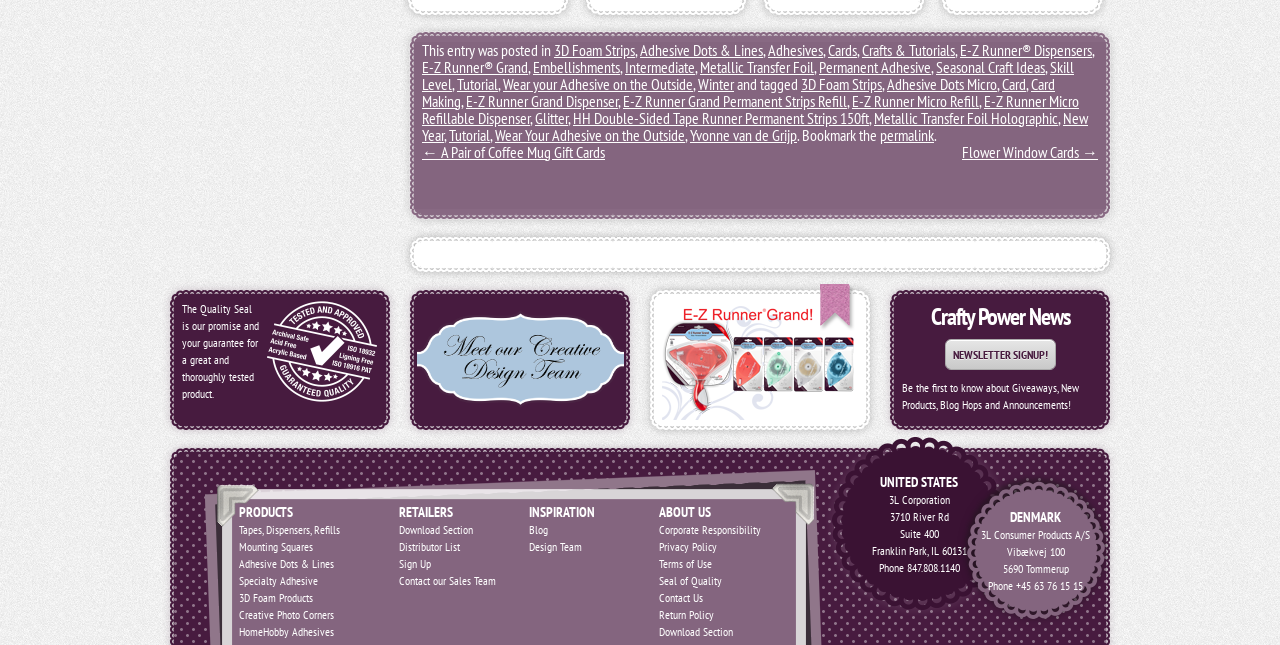Point out the bounding box coordinates of the section to click in order to follow this instruction: "Read the 'Crafty Power News'".

[0.705, 0.465, 0.858, 0.517]